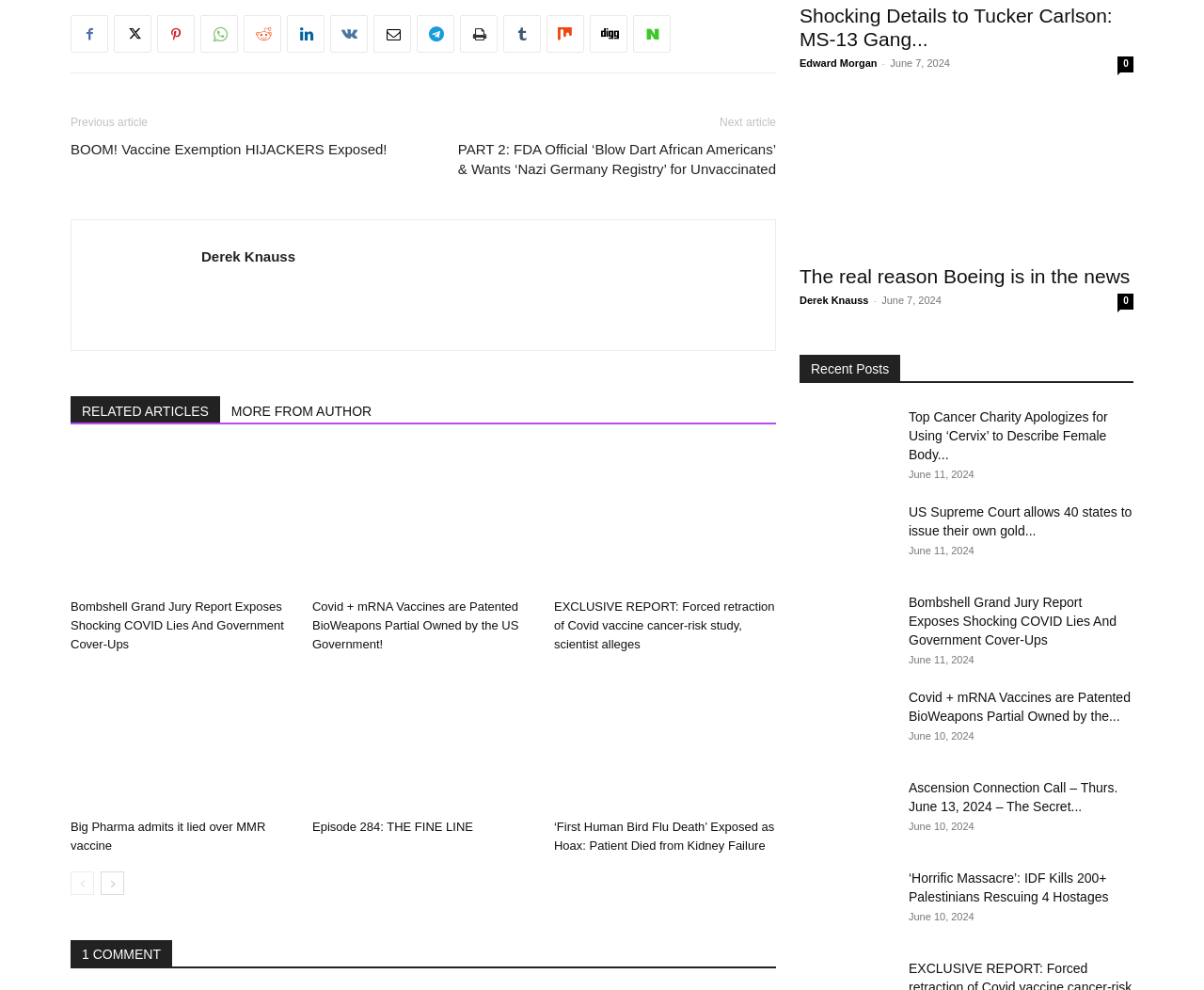Using the element description Pinterest, predict the bounding box coordinates for the UI element. Provide the coordinates in (top-left x, top-left y, bottom-right x, bottom-right y) format with values ranging from 0 to 1.

[0.13, 0.016, 0.162, 0.054]